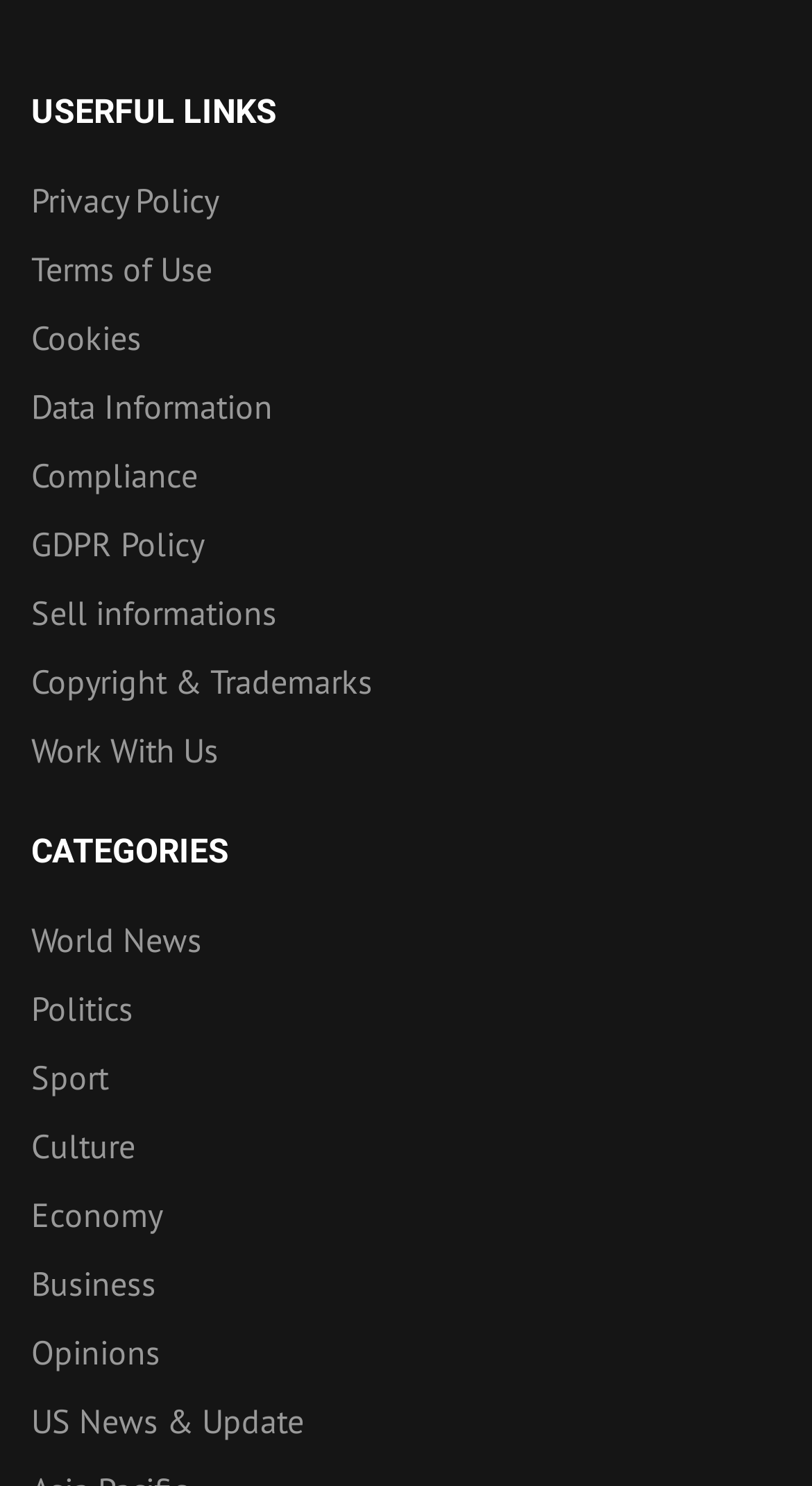Please answer the following question using a single word or phrase: How many categories are listed on the webpage?

8